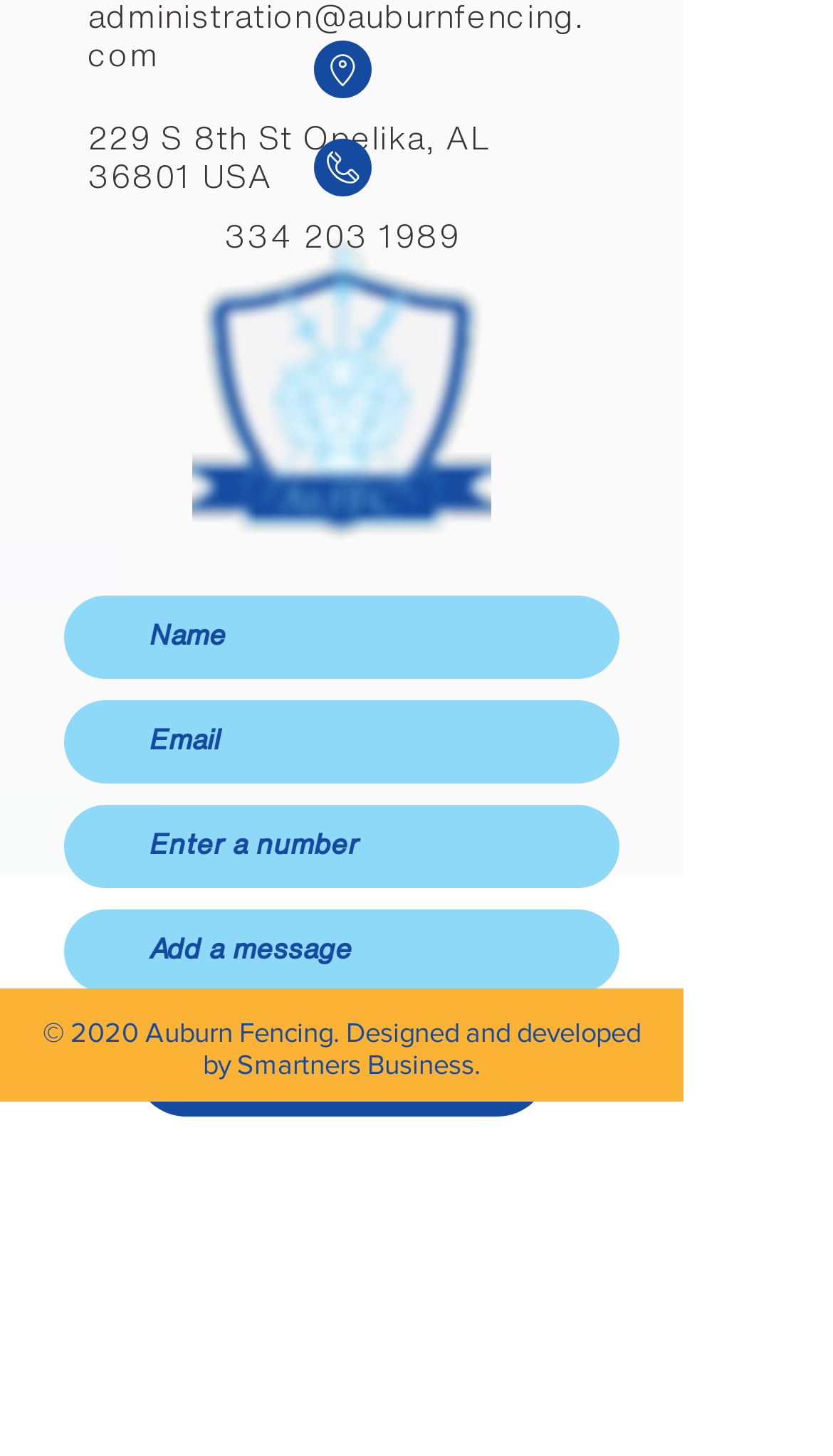Indicate the bounding box coordinates of the clickable region to achieve the following instruction: "visit calling card to india."

None